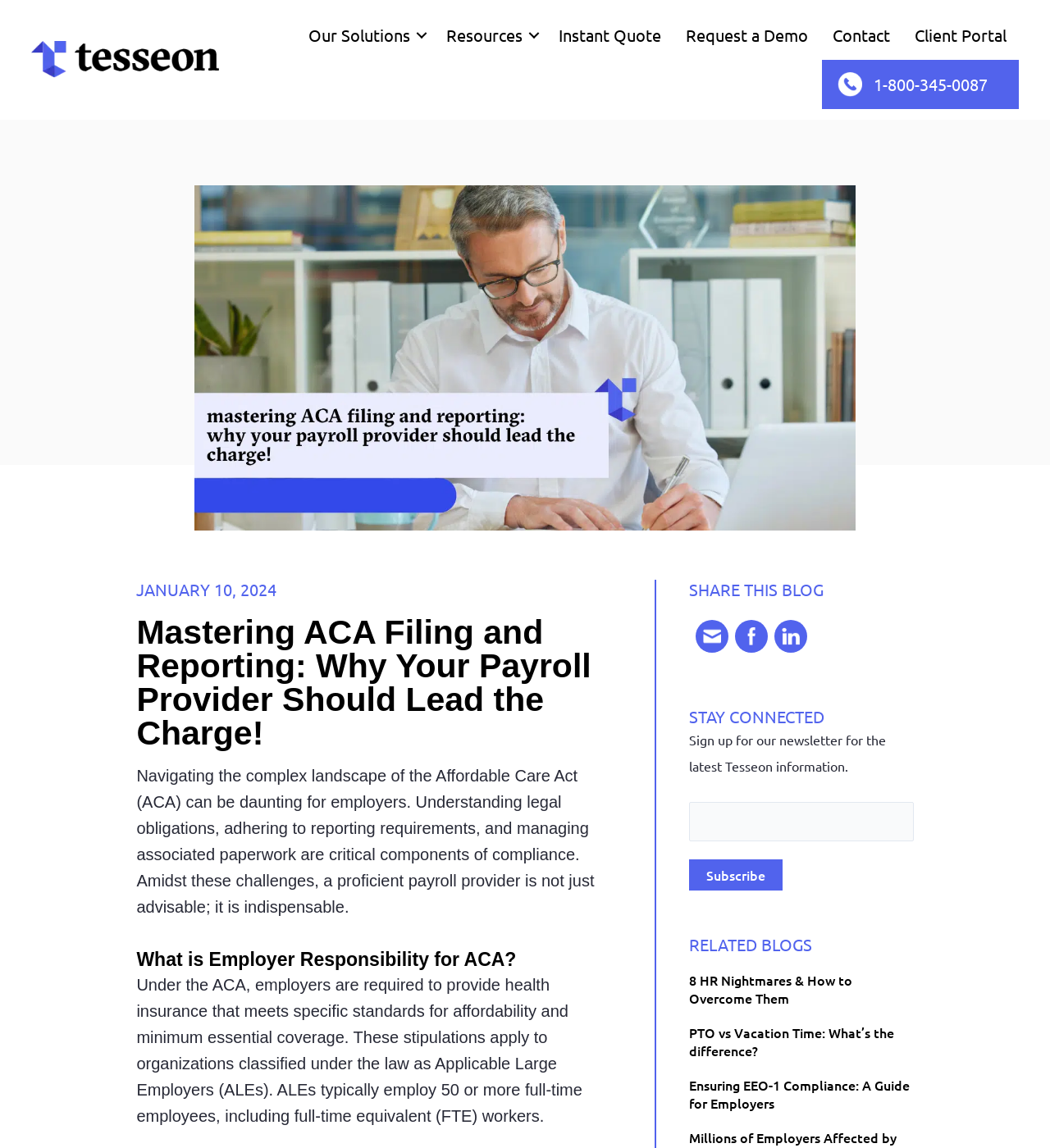Given the description: "alt="Share" title="Share"", determine the bounding box coordinates of the UI element. The coordinates should be formatted as four float numbers between 0 and 1, [left, top, right, bottom].

[0.726, 0.512, 0.78, 0.529]